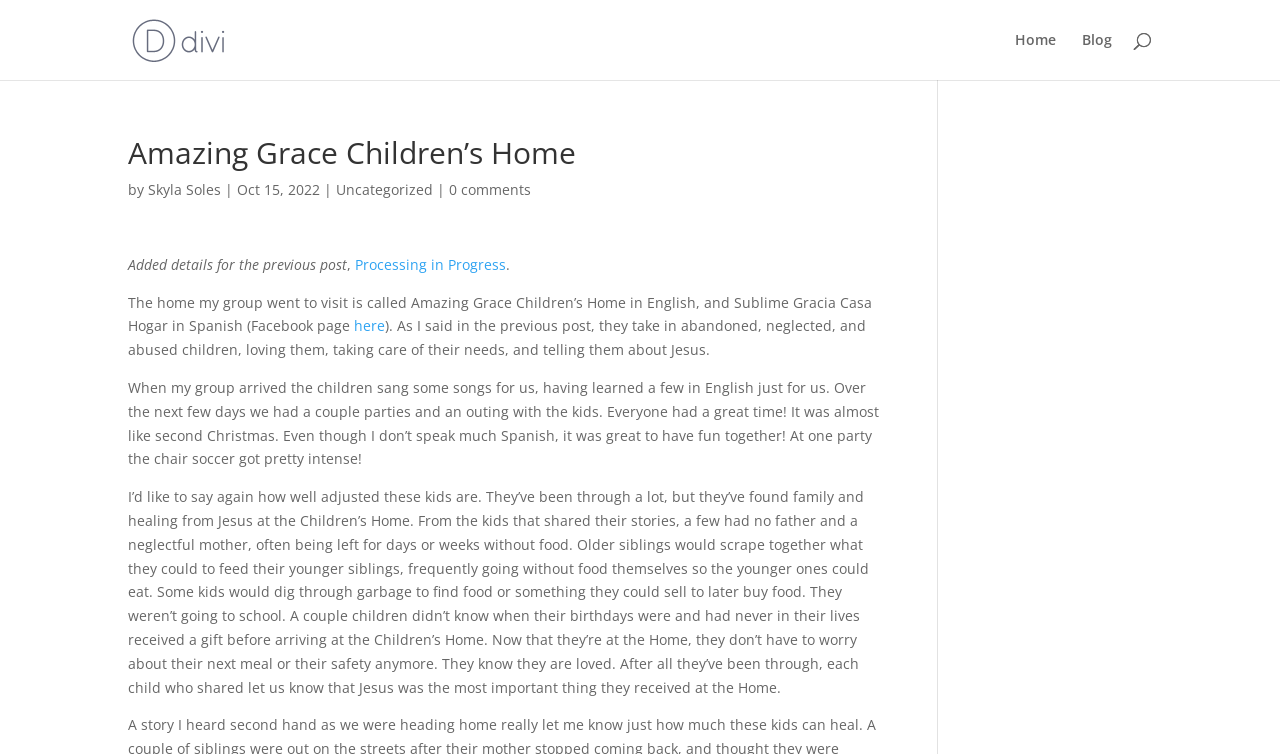Identify and provide the text of the main header on the webpage.

Amazing Grace Children’s Home